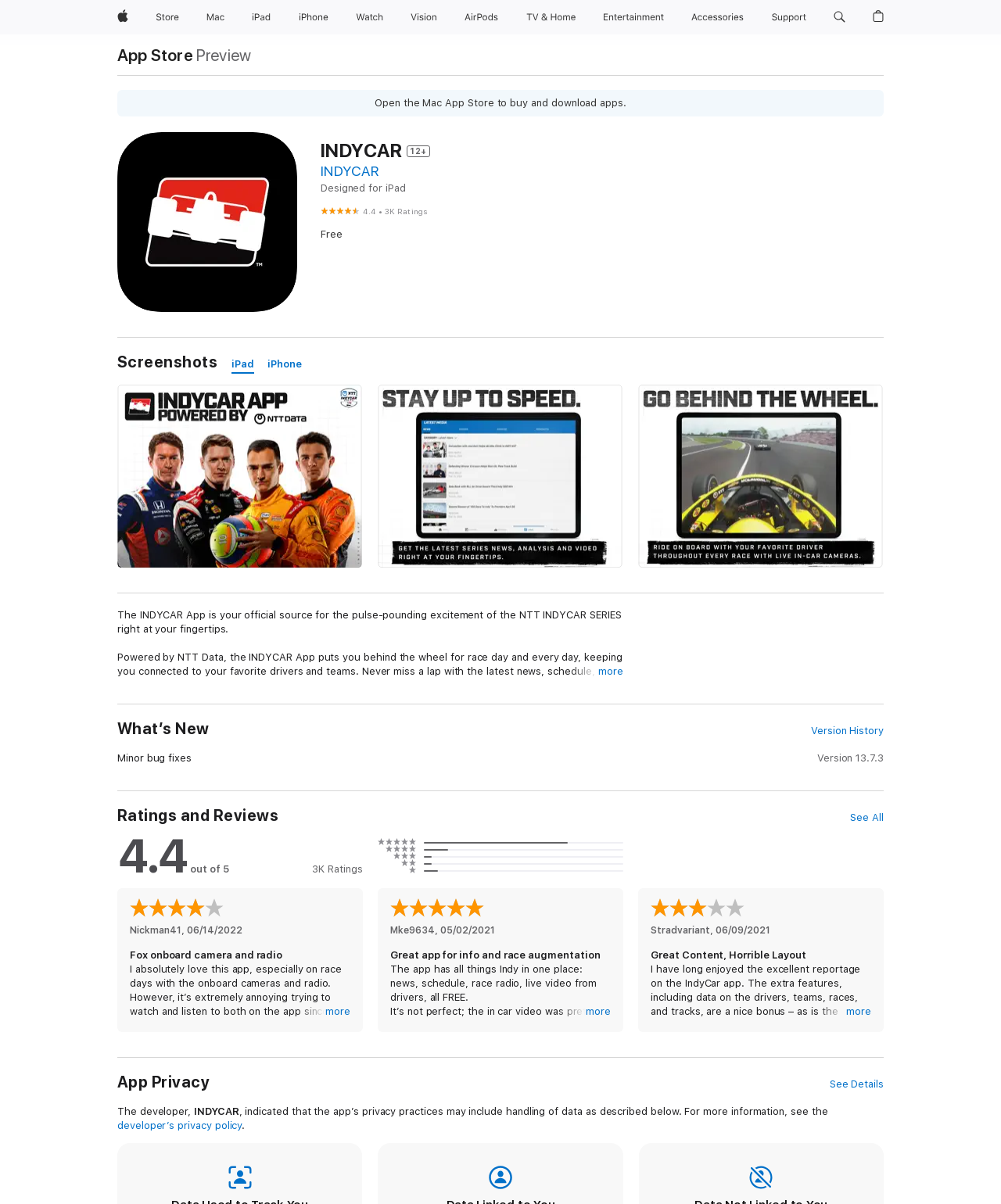Identify the bounding box coordinates of the element to click to follow this instruction: 'Click Apple'. Ensure the coordinates are four float values between 0 and 1, provided as [left, top, right, bottom].

[0.111, 0.0, 0.134, 0.029]